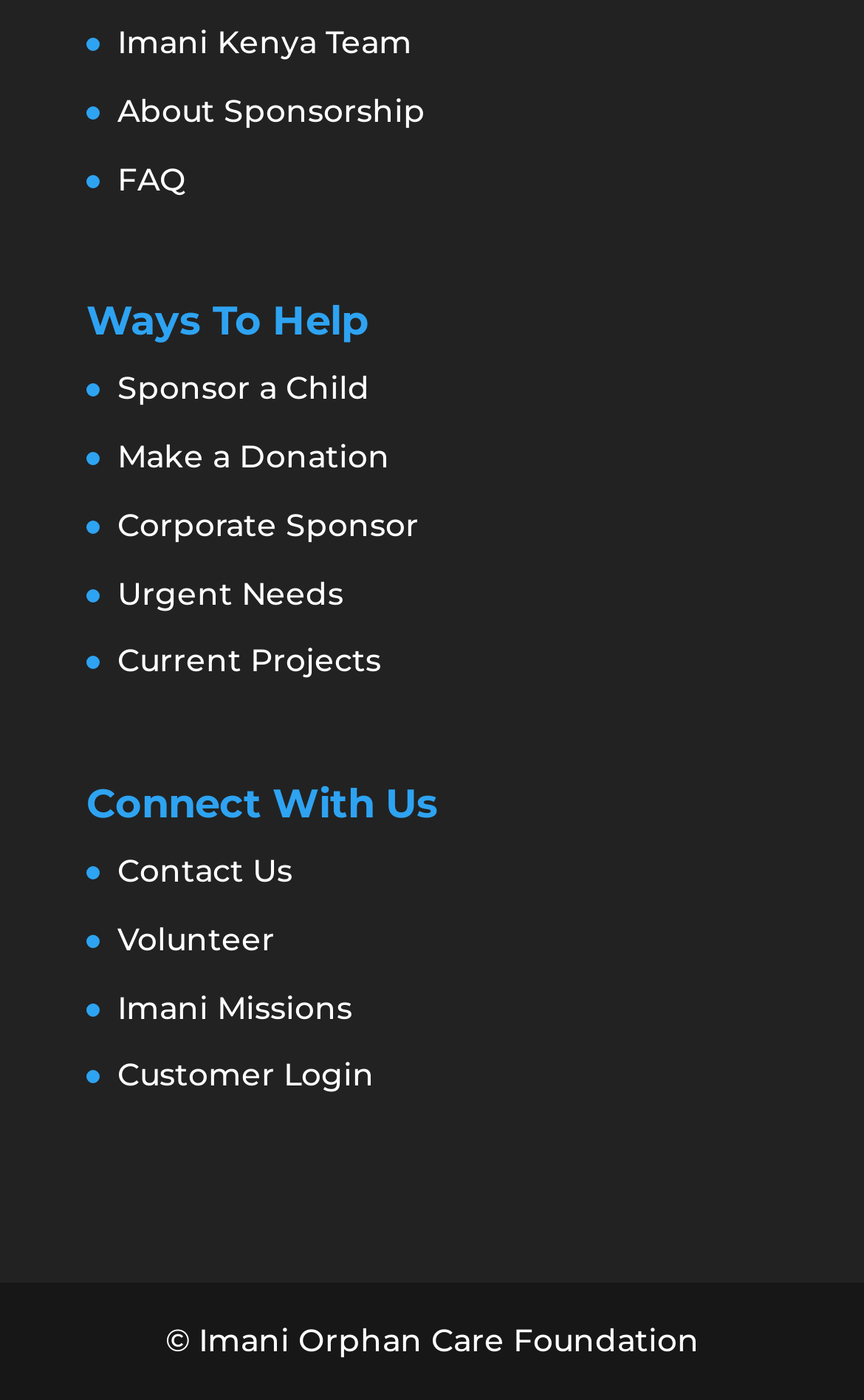What is the last link under 'Connect With Us'?
Look at the screenshot and provide an in-depth answer.

The last link under the 'Connect With Us' heading is 'Customer Login', which is located at the bottom of the webpage.